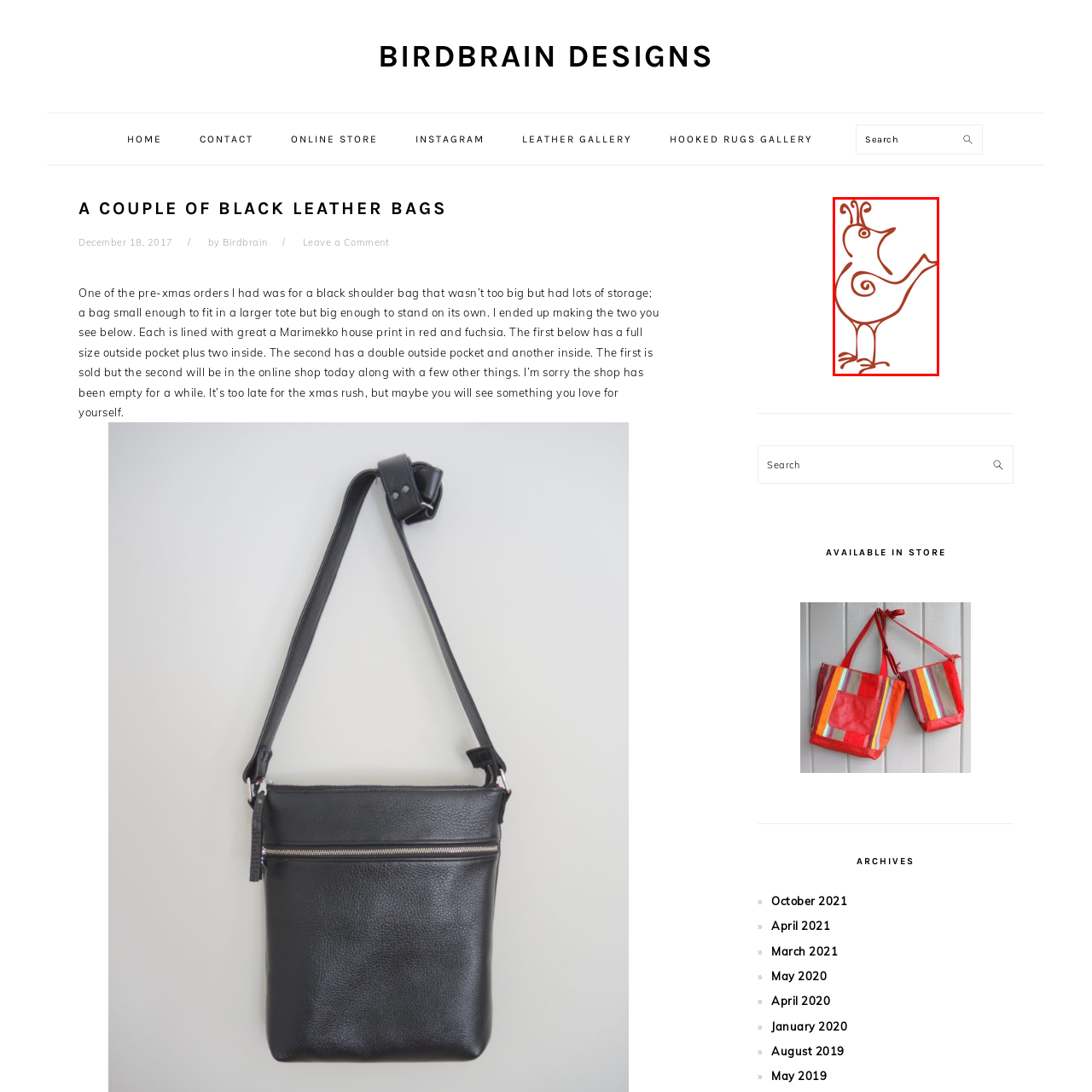Offer a detailed account of the image that is framed by the red bounding box.

The image features a stylized illustration of a bird, characterized by simple, flowing lines and a playful design. The bird is depicted in a standing pose, with a prominent spiraled body, two legs, and an extended wing, giving it an animated and whimsical appearance. Its head is adorned with three curly wisps, adding to the charm and uniqueness of the figure. The overall color scheme is a warm shade of reddish-brown, which stands out against a light background. This image could evoke themes of creativity and artistic expression, fitting into a context related to design or handmade crafts.